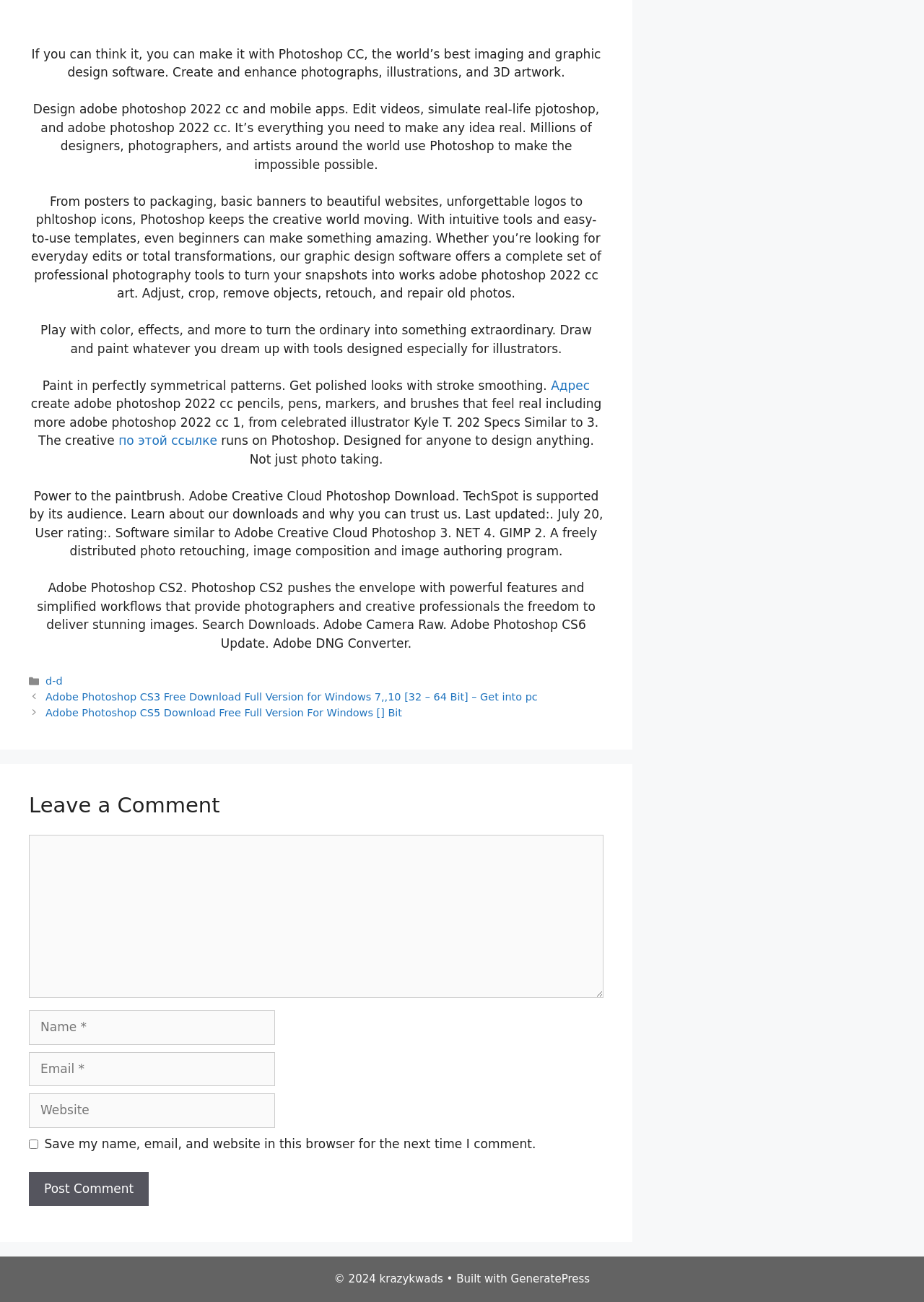Using the provided element description: "Адрес", identify the bounding box coordinates. The coordinates should be four floats between 0 and 1 in the order [left, top, right, bottom].

[0.596, 0.29, 0.638, 0.302]